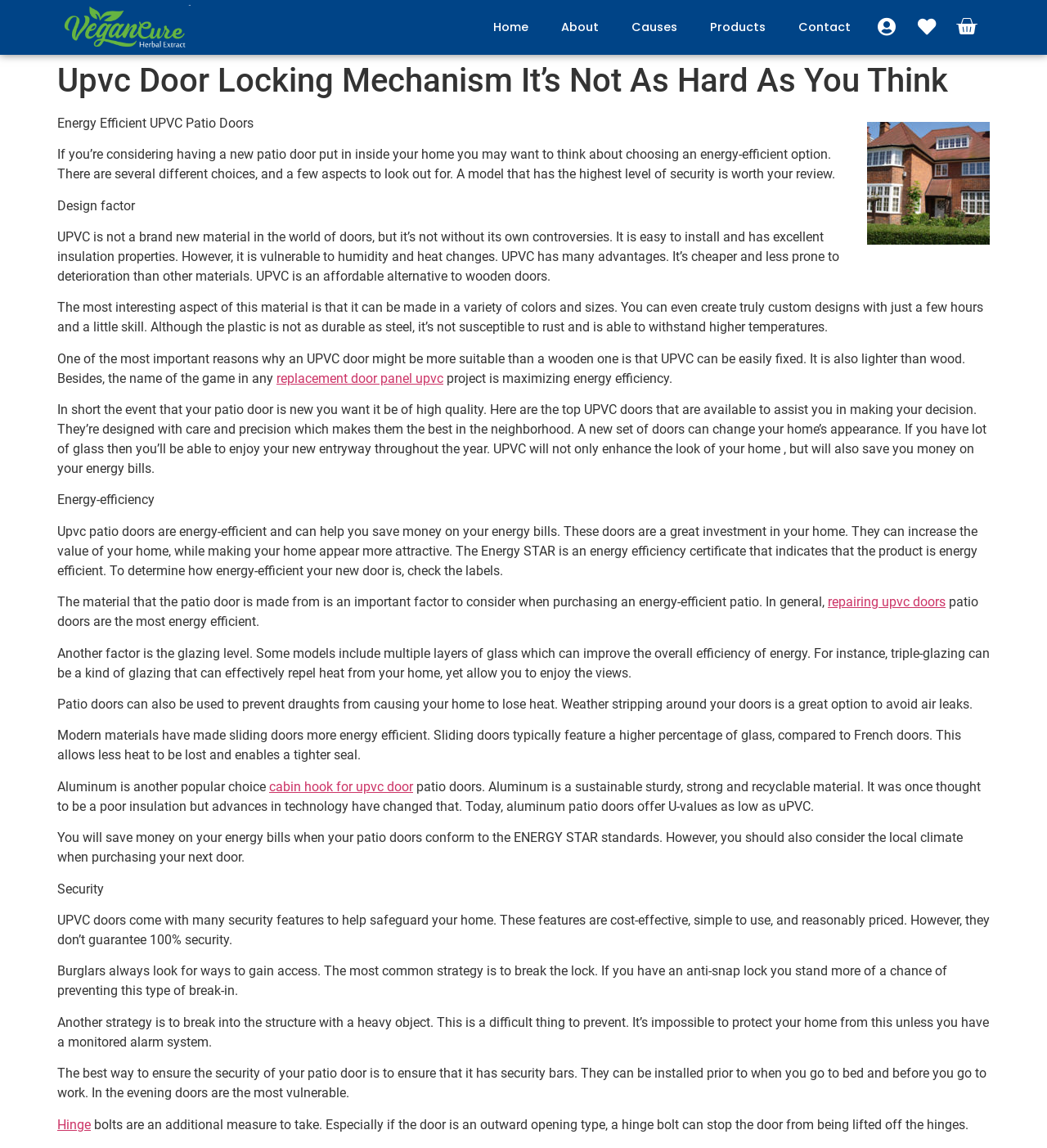Please predict the bounding box coordinates of the element's region where a click is necessary to complete the following instruction: "Explore the archives for June 2024". The coordinates should be represented by four float numbers between 0 and 1, i.e., [left, top, right, bottom].

None